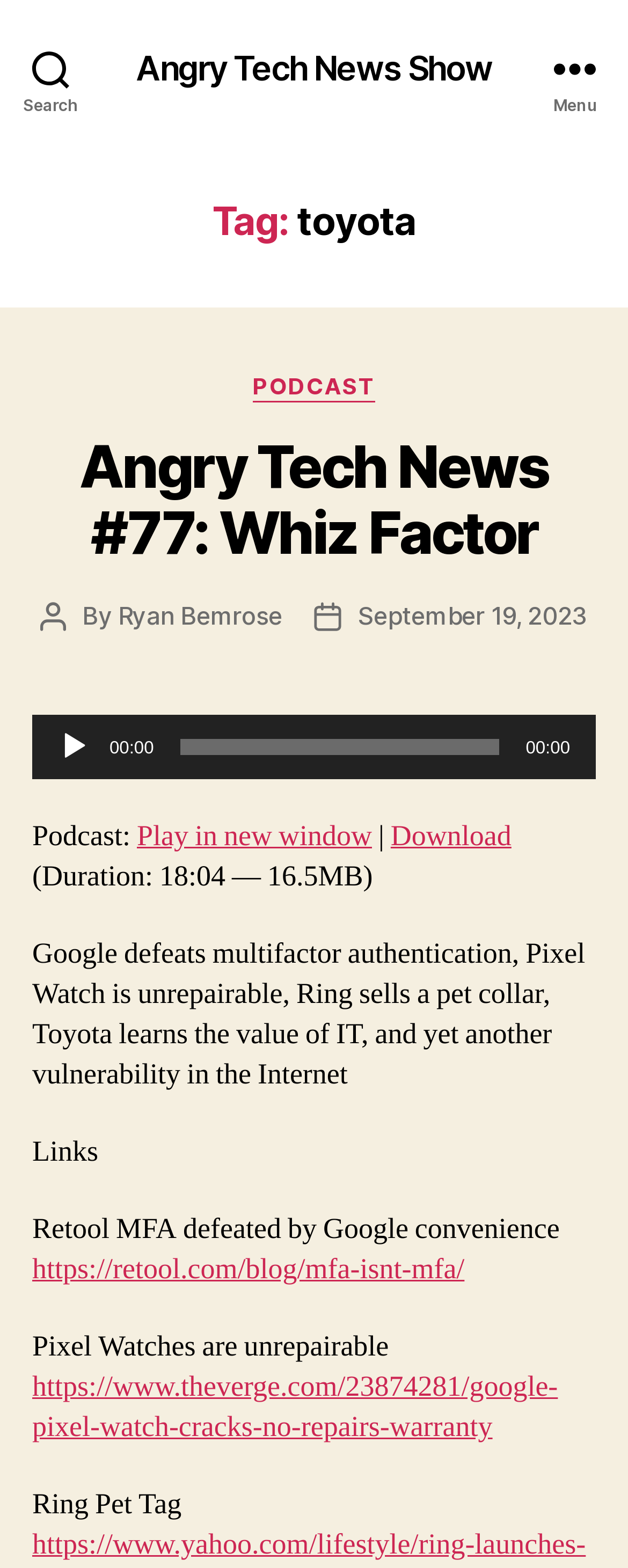Please answer the following question using a single word or phrase: 
How many links are there in the podcast description?

3